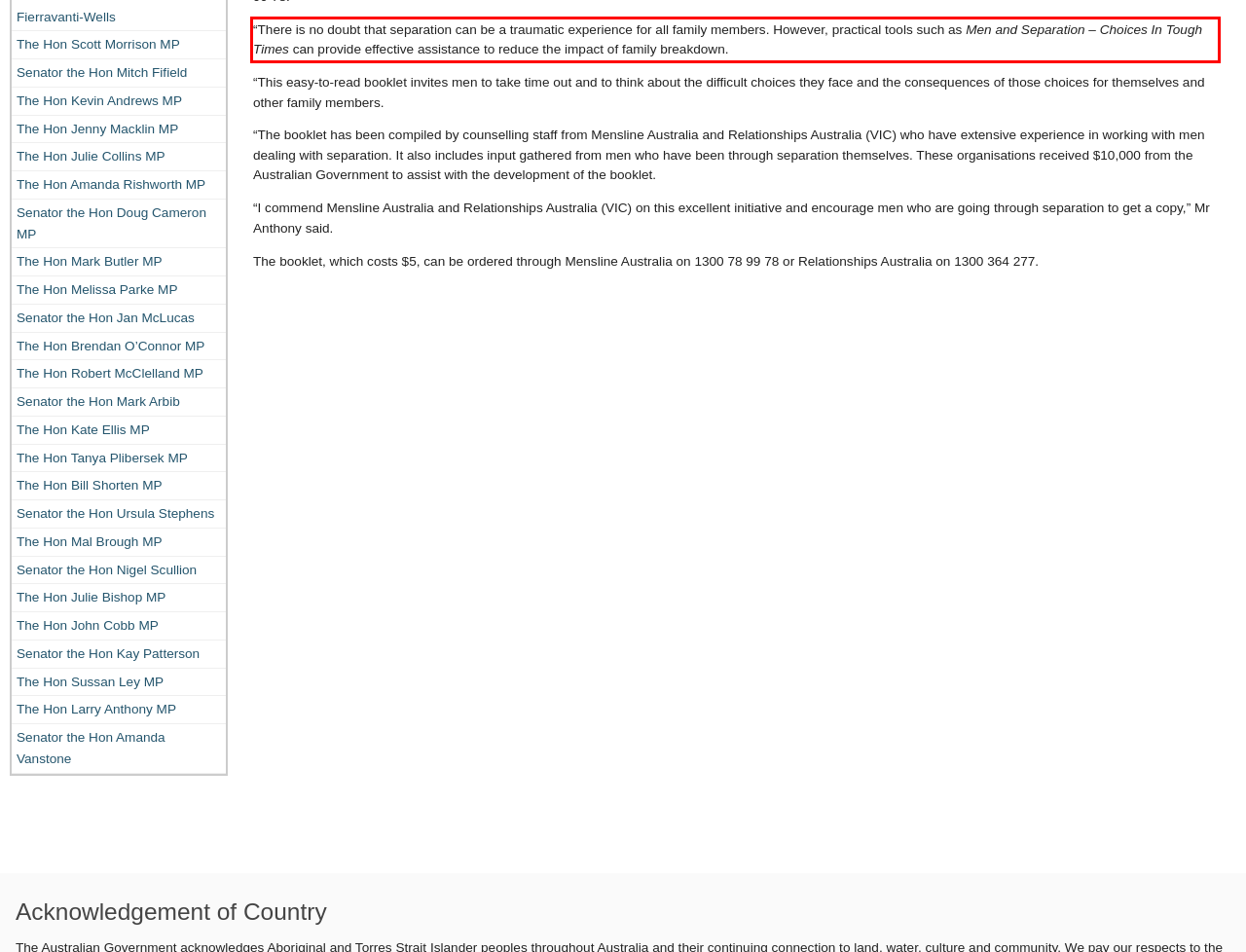Within the screenshot of a webpage, identify the red bounding box and perform OCR to capture the text content it contains.

“There is no doubt that separation can be a traumatic experience for all family members. However, practical tools such as Men and Separation – Choices In Tough Times can provide effective assistance to reduce the impact of family breakdown.